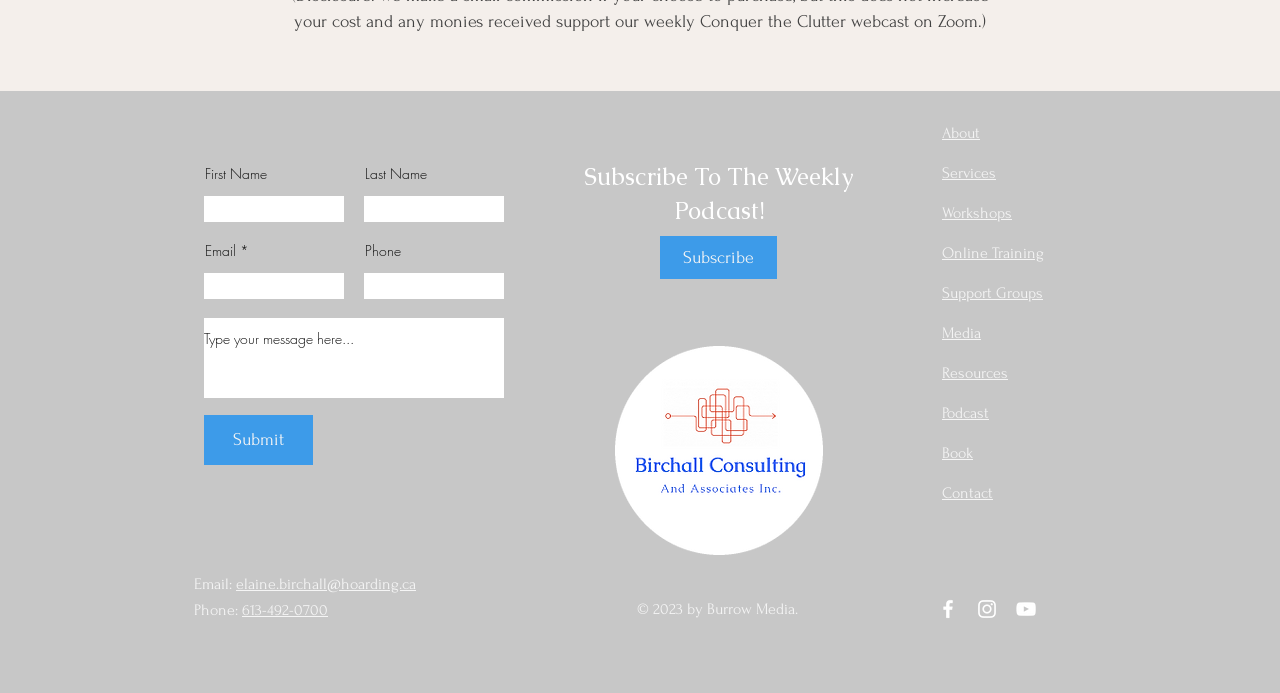Give the bounding box coordinates for the element described by: "placeholder="Type your message here..."".

[0.159, 0.459, 0.394, 0.574]